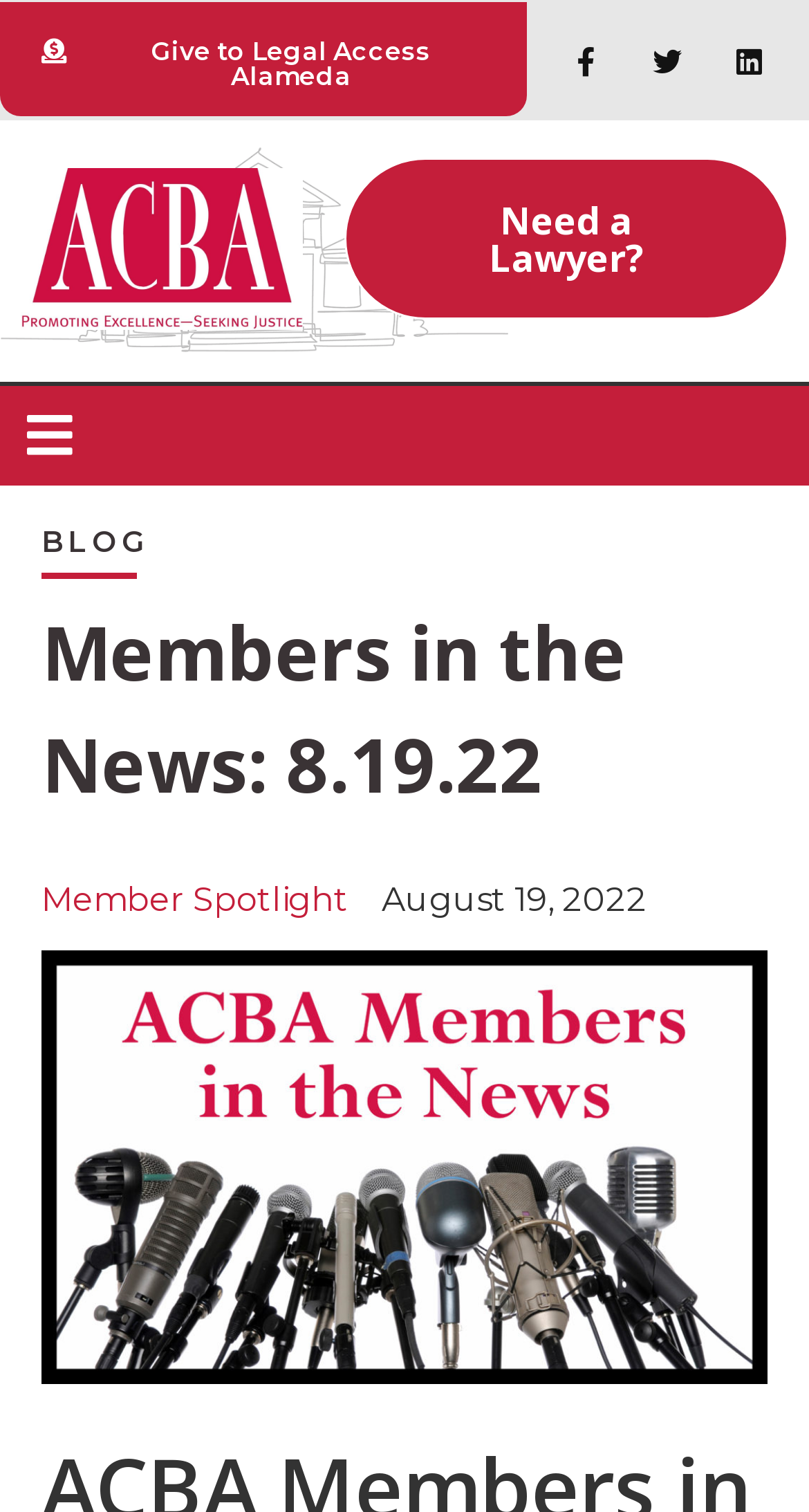Present a detailed account of what is displayed on the webpage.

The webpage is about the Alameda County Bar Association (ACBA) and features its members in the news. At the top left corner, there is a link to the ACBA logo, which is an image. Next to it, there is a link to "Need a Lawyer?".

On the top right corner, there are three social media links: Facebook, Twitter, and LinkedIn. Below these links, there is a heading that says "BLOG" with a link to the blog page.

The main content of the page is a section titled "Members in the News: 8.19.22", which is a news article or a newsletter featuring ACBA members. Below the title, there is a brief description or introduction, followed by a "Member Spotlight" link. Next to the link, there is a timestamp showing the date "August 19, 2022".

Below the timestamp, there is a large image that takes up most of the page, which is likely a photo of an ACBA member, Tara Desautels, who is featured in the news. At the very top of the page, there is a link to "Give to Legal Access Alameda" on the left side.